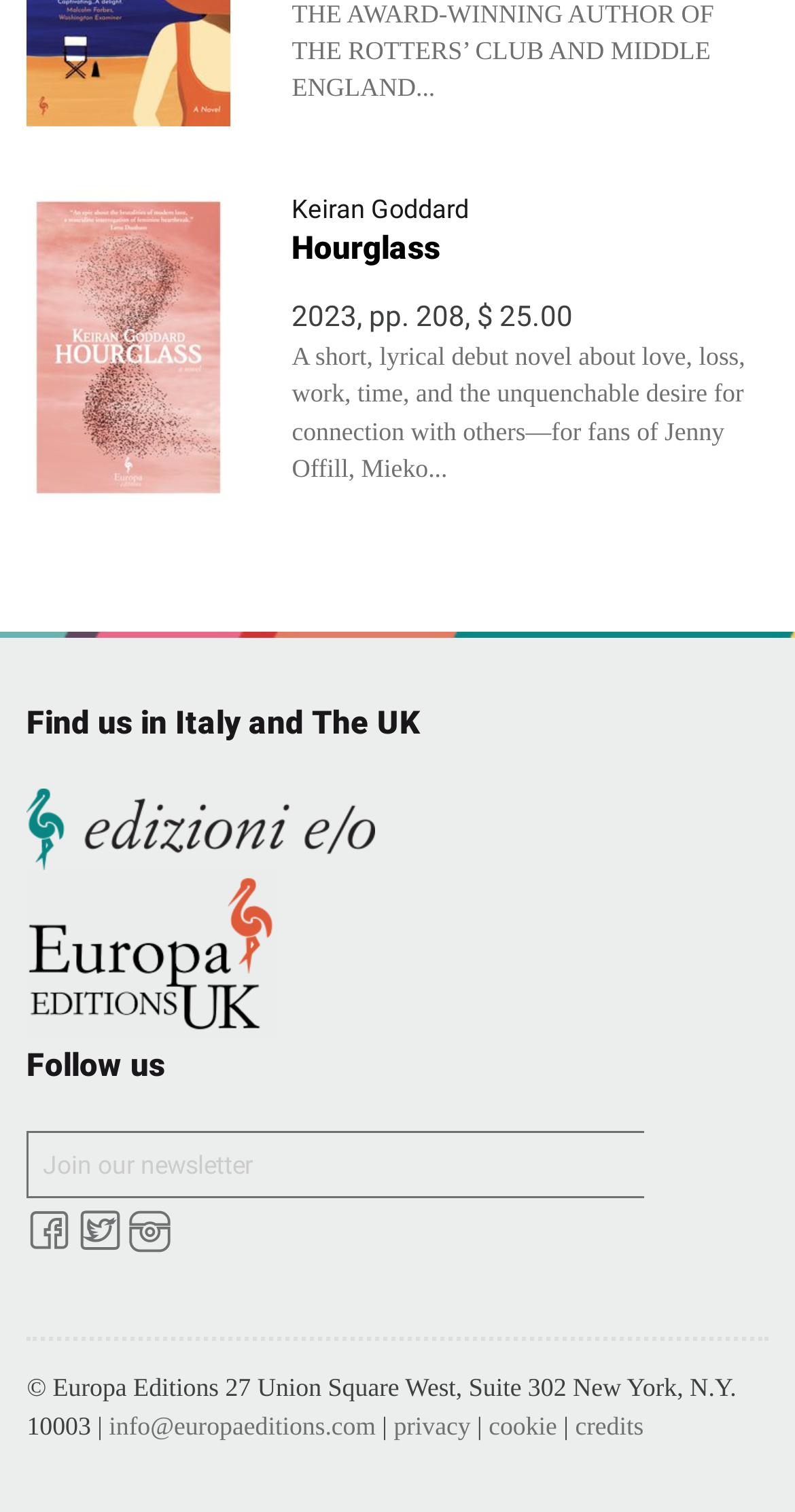Highlight the bounding box coordinates of the element you need to click to perform the following instruction: "Find us in Italy and The UK."

[0.034, 0.464, 0.966, 0.493]